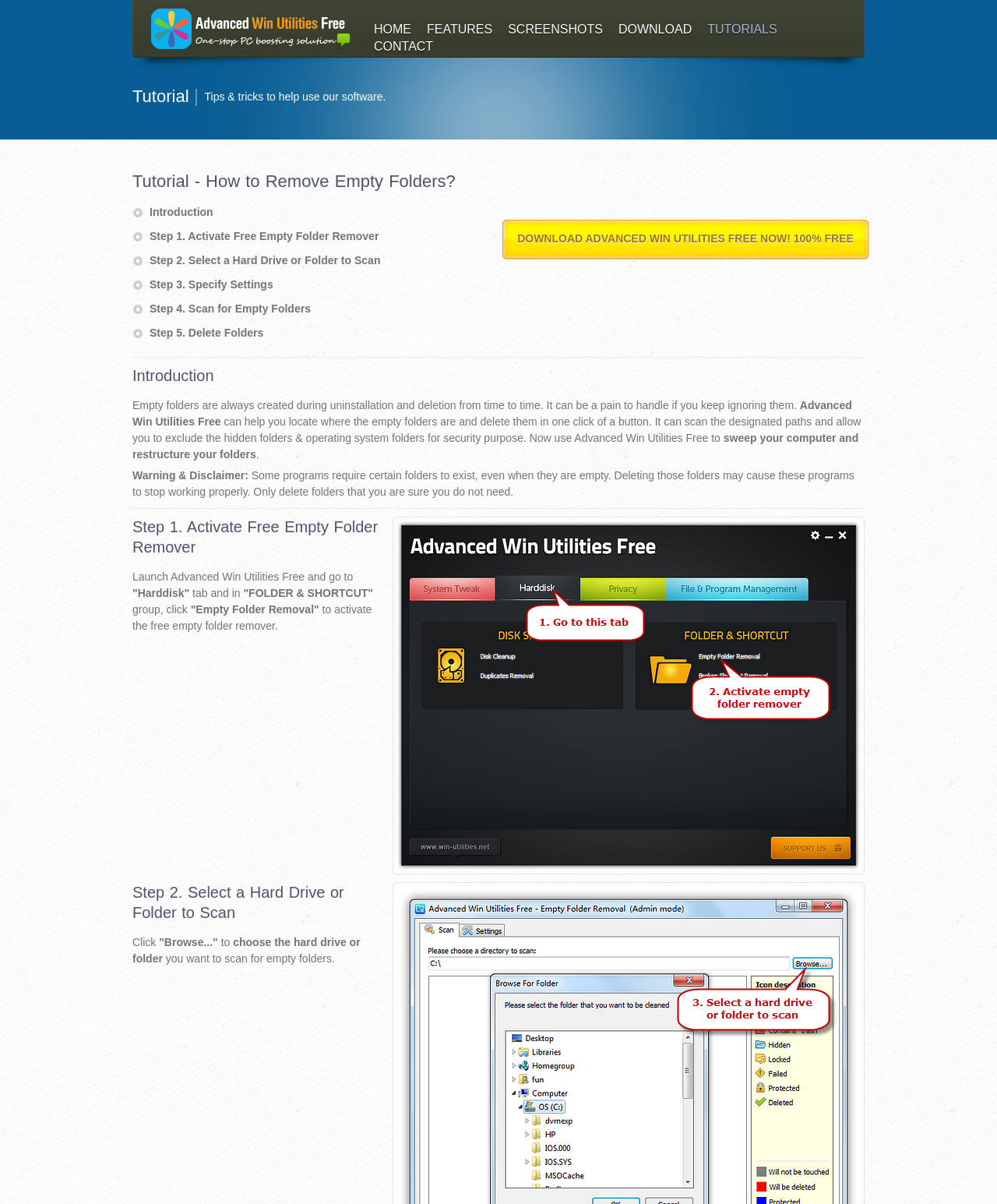Please specify the bounding box coordinates of the region to click in order to perform the following instruction: "Activate Free Empty Folder Remover".

[0.394, 0.429, 0.867, 0.726]